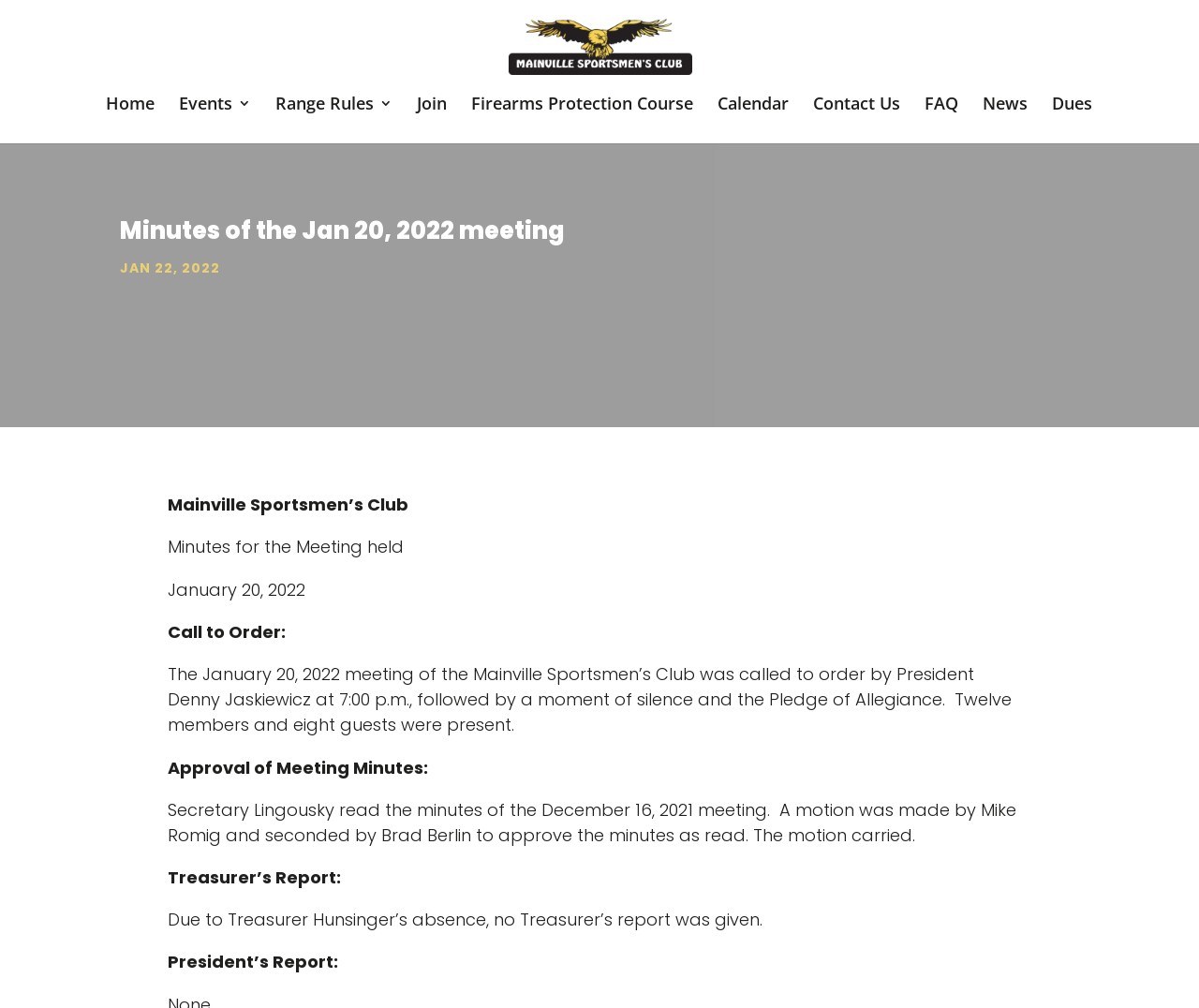Identify the bounding box of the UI component described as: "Firearms Protection Course".

[0.393, 0.096, 0.578, 0.142]